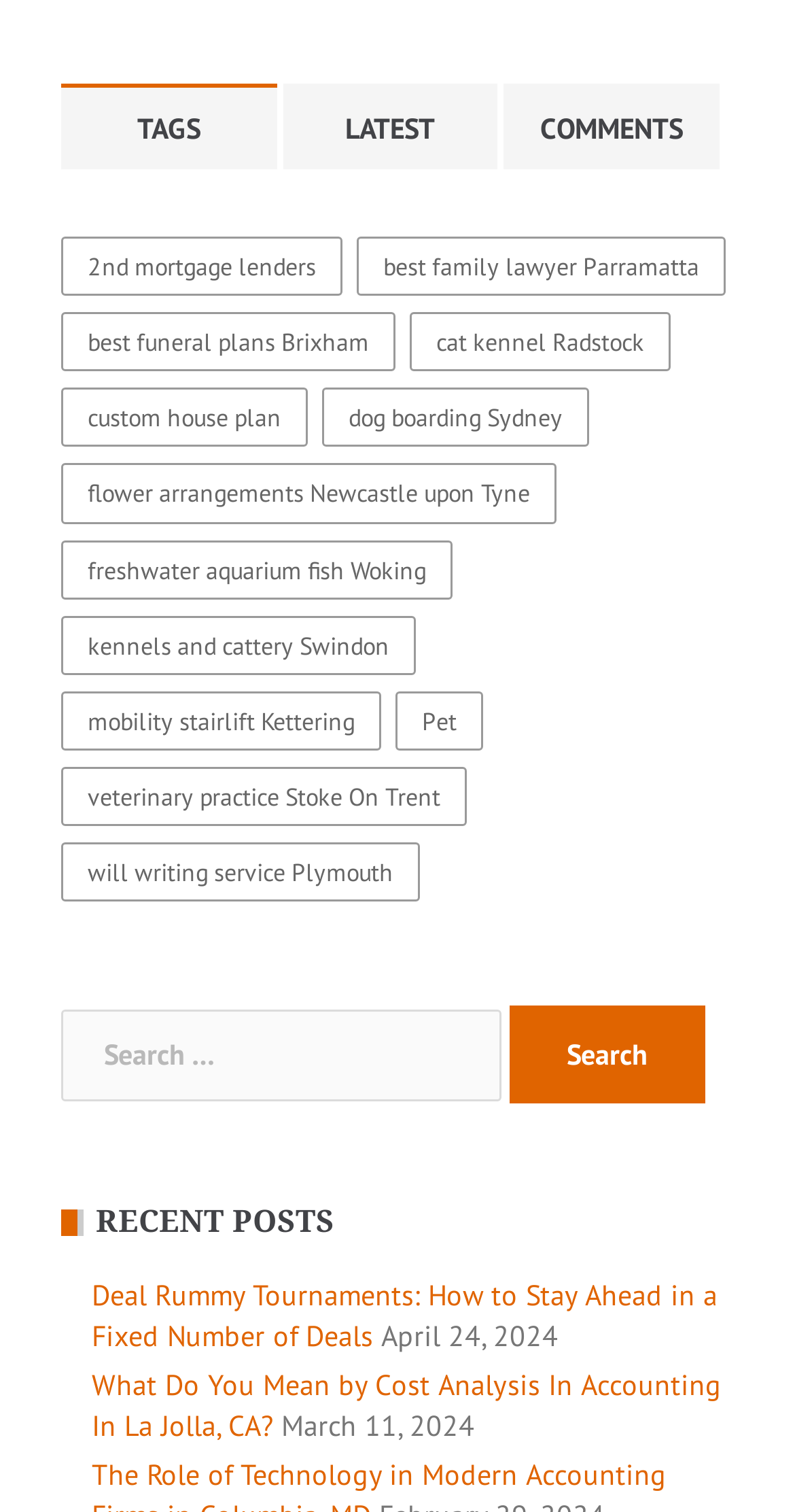Please identify the bounding box coordinates of the clickable region that I should interact with to perform the following instruction: "View the post 'Deal Rummy Tournaments: How to Stay Ahead in a Fixed Number of Deals'". The coordinates should be expressed as four float numbers between 0 and 1, i.e., [left, top, right, bottom].

[0.115, 0.844, 0.903, 0.895]